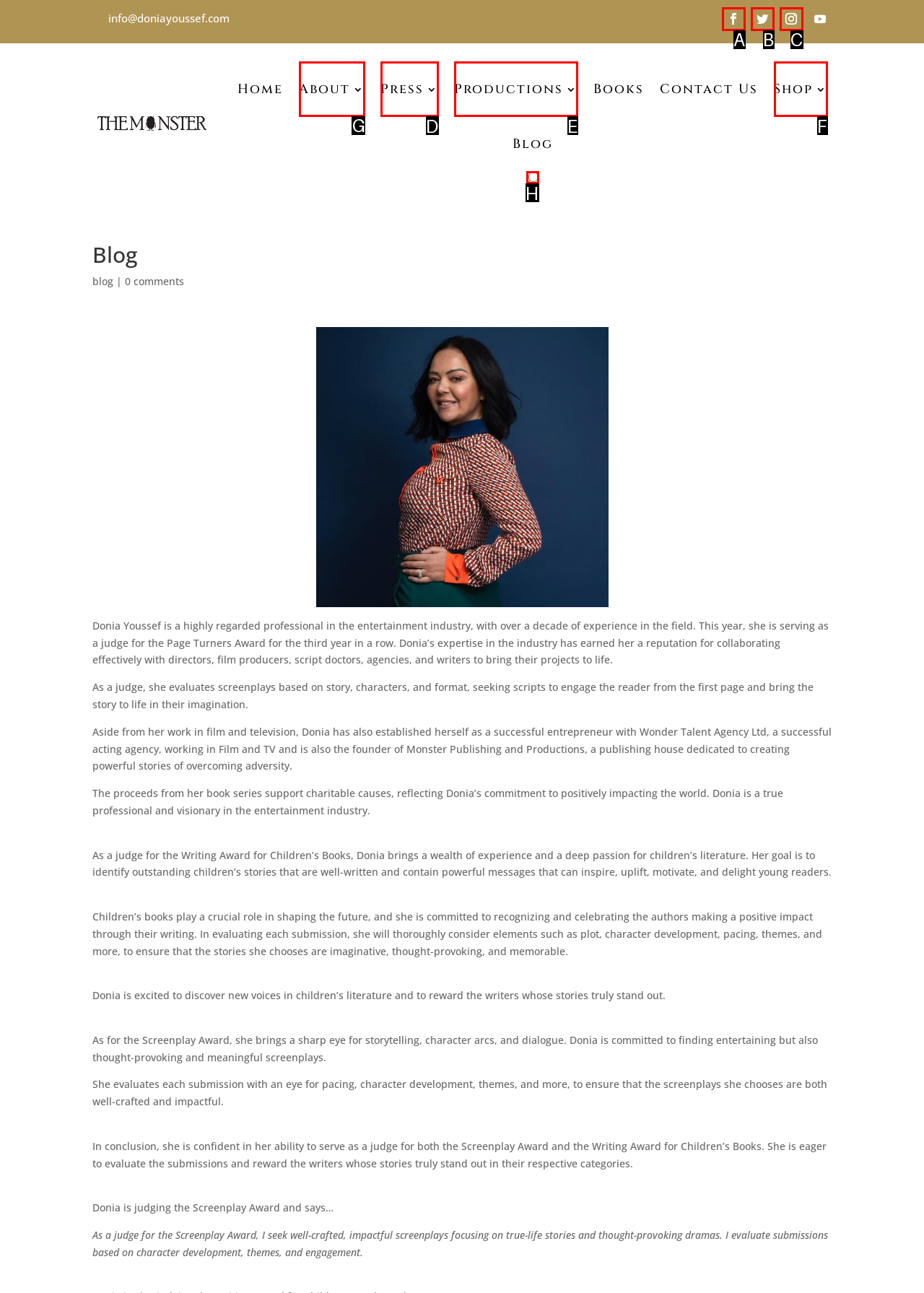Indicate which UI element needs to be clicked to fulfill the task: Click the About link
Answer with the letter of the chosen option from the available choices directly.

G